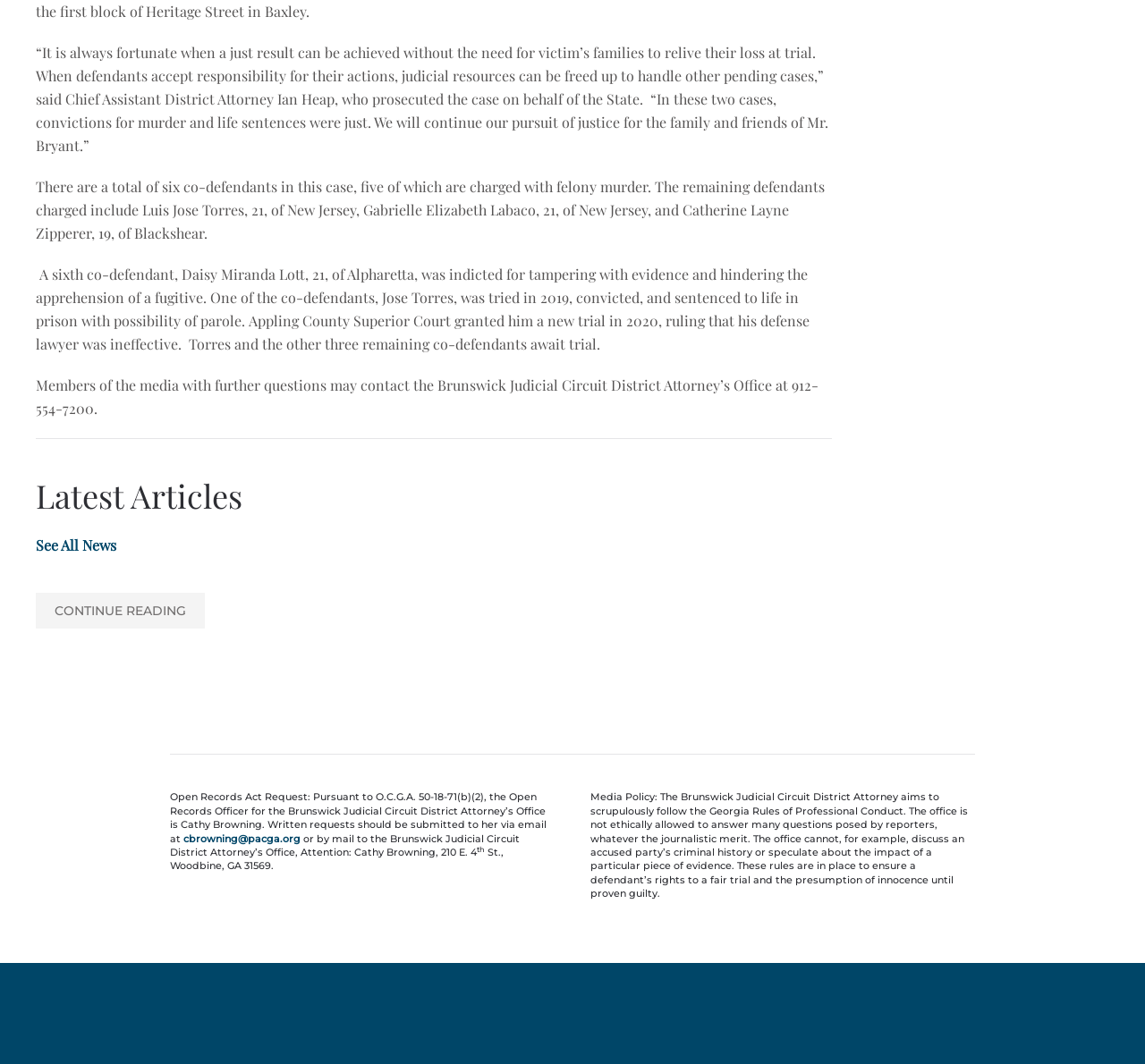What is the purpose of the Brunswick Judicial Circuit District Attorney’s Office?
Look at the screenshot and give a one-word or phrase answer.

To pursue justice